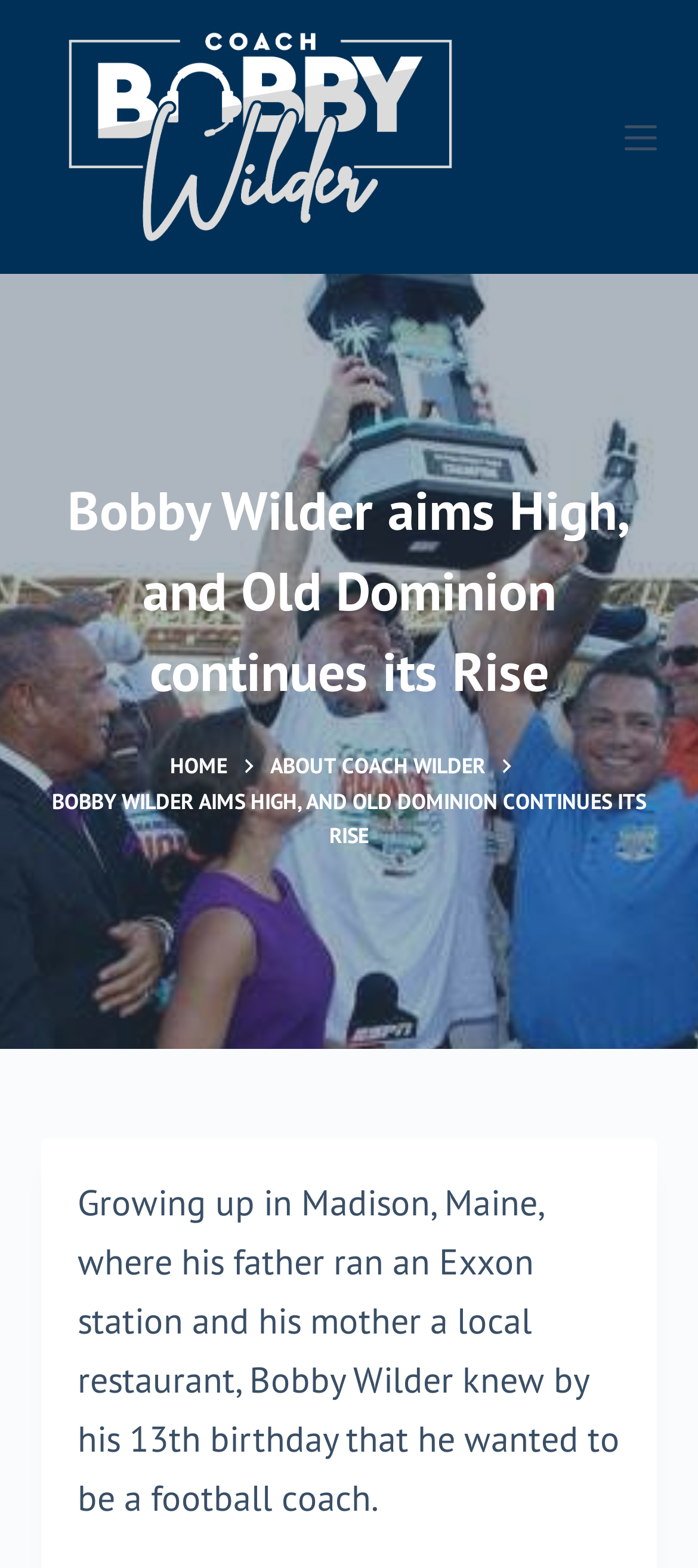Detail the webpage's structure and highlights in your description.

The webpage is about Coach Bobby Wilder, with a main title "Bobby Wilder aims High, and Old Dominion continues its Rise" prominently displayed at the top. Below the title, there is a horizontal navigation menu with three links: "HOME" on the left, "ABOUT COACH WILDER" on the right, and two small images in between. 

At the very top left, there is a "Skip to content" link, and next to it, a large image of Coach Bobby Wilder with a link to his profile. On the top right, there is a "Menu" button with an "Off Canvas trigger icon" image.

The main content of the webpage starts below the navigation menu, with a large heading that repeats the main title. Below the heading, there is a paragraph of text that describes Coach Bobby Wilder's childhood and his dream of becoming a football coach, which starts with "Growing up in Madison, Maine...".